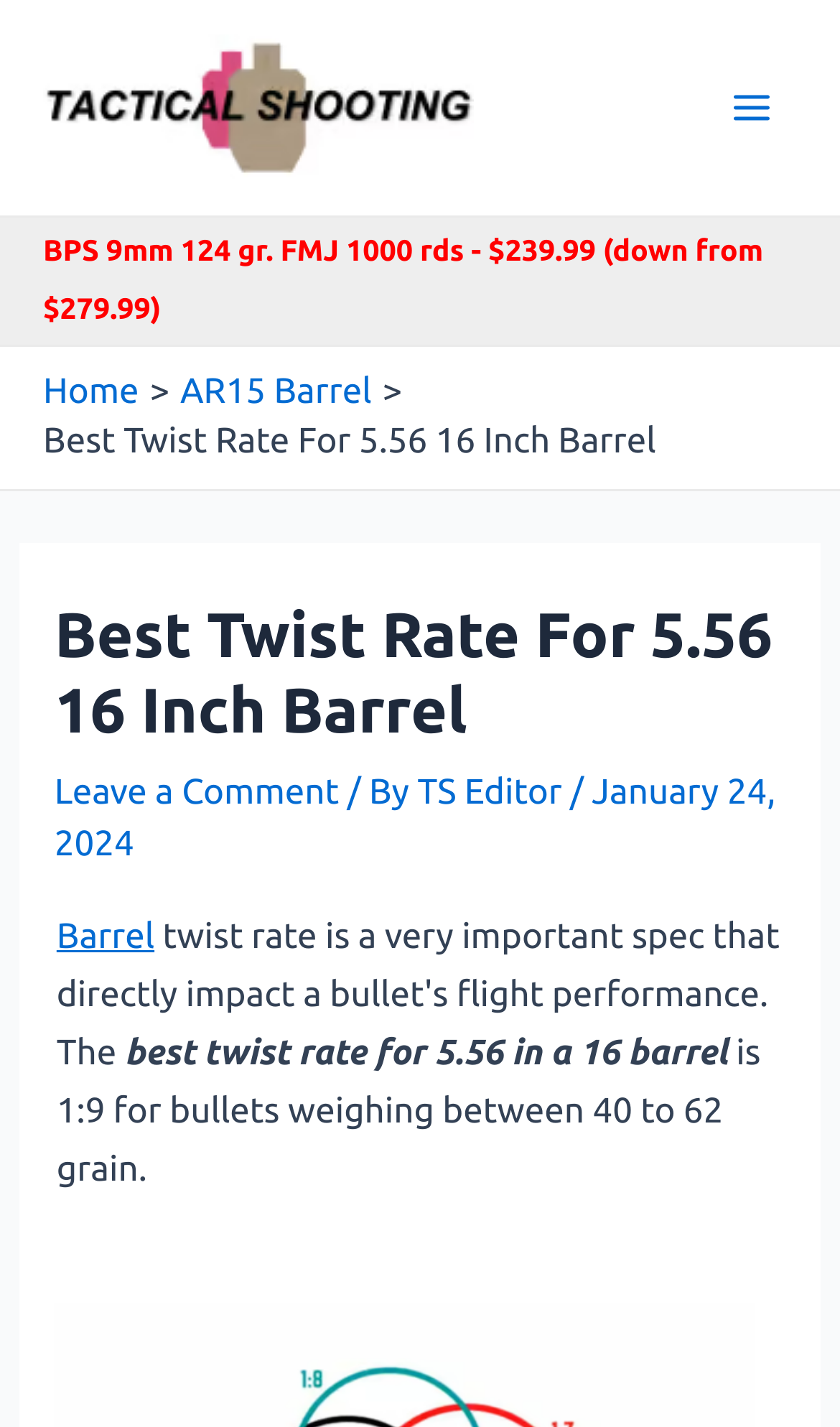What is the topic of the webpage?
Look at the screenshot and provide an in-depth answer.

Based on the webpage's content, including the header 'Best Twist Rate For 5.56 16 Inch Barrel' and the text 'best twist rate for 5.56 in a 16 barrel is 1:9 for bullets weighing between 40 to 62 grain.', it is clear that the topic of the webpage is discussing the optimal twist rate for a 5.56 16 inch barrel.